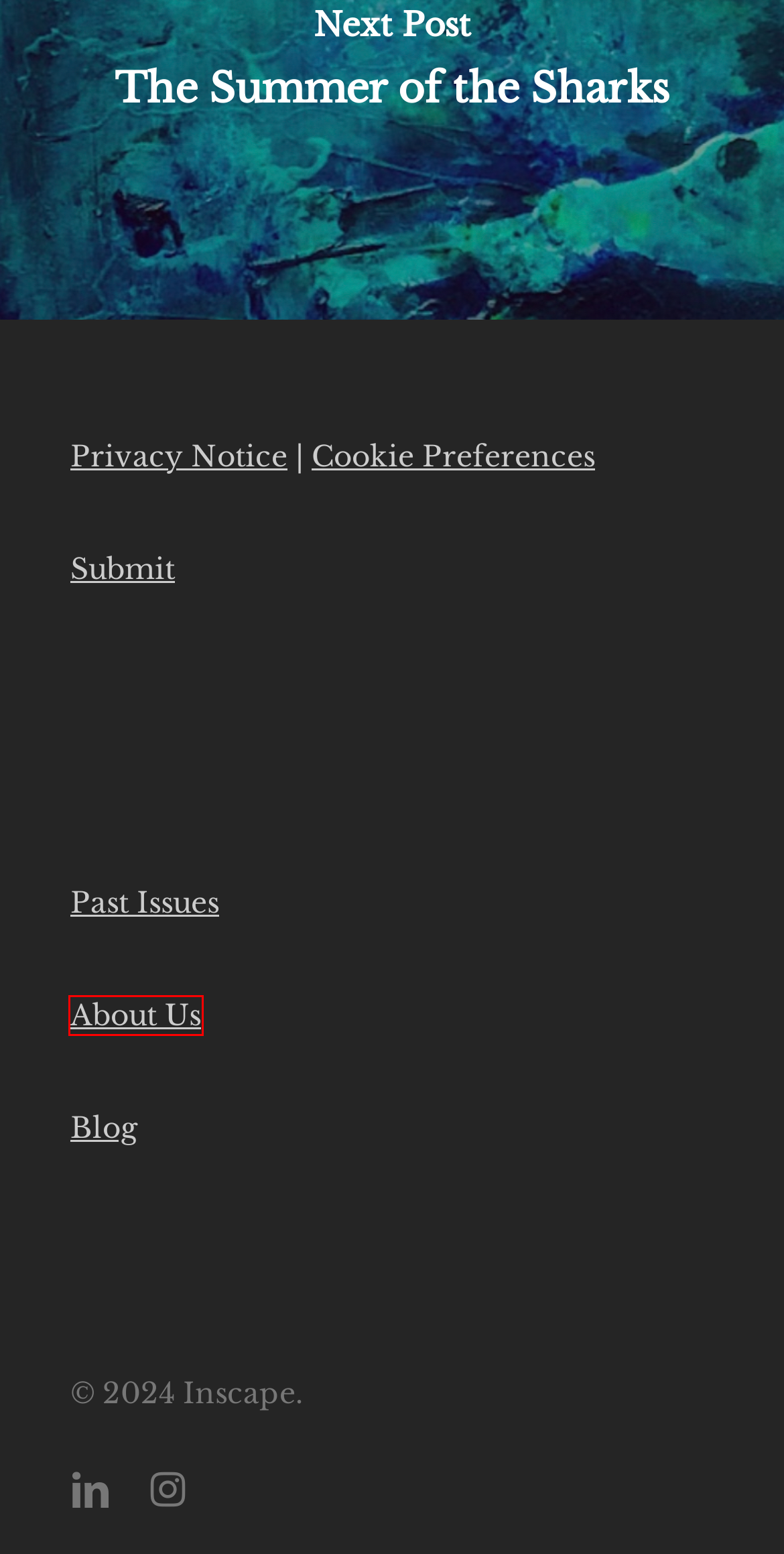Examine the webpage screenshot and identify the UI element enclosed in the red bounding box. Pick the webpage description that most accurately matches the new webpage after clicking the selected element. Here are the candidates:
A. Privacy Notice | BYU Information Security
B. BYU Cookie Preferences
C. Blog – Inscape
D. Past Issues – Inscape
E. Fiction – Inscape
F. Home - Inscape Journal
G. Submit – Inscape
H. About – Inscape

H